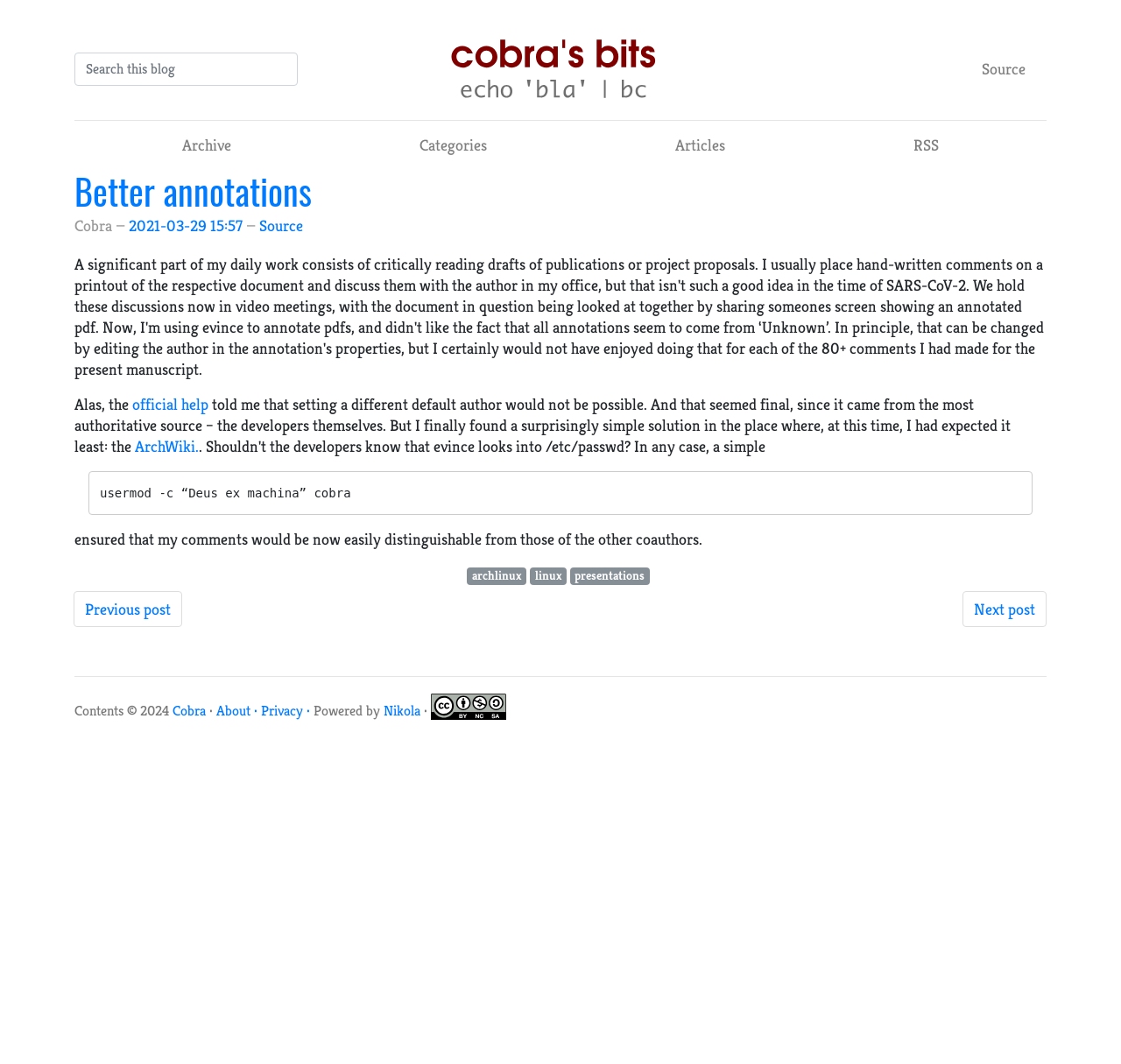Please specify the bounding box coordinates of the element that should be clicked to execute the given instruction: 'Read the previous post'. Ensure the coordinates are four float numbers between 0 and 1, expressed as [left, top, right, bottom].

[0.066, 0.556, 0.162, 0.59]